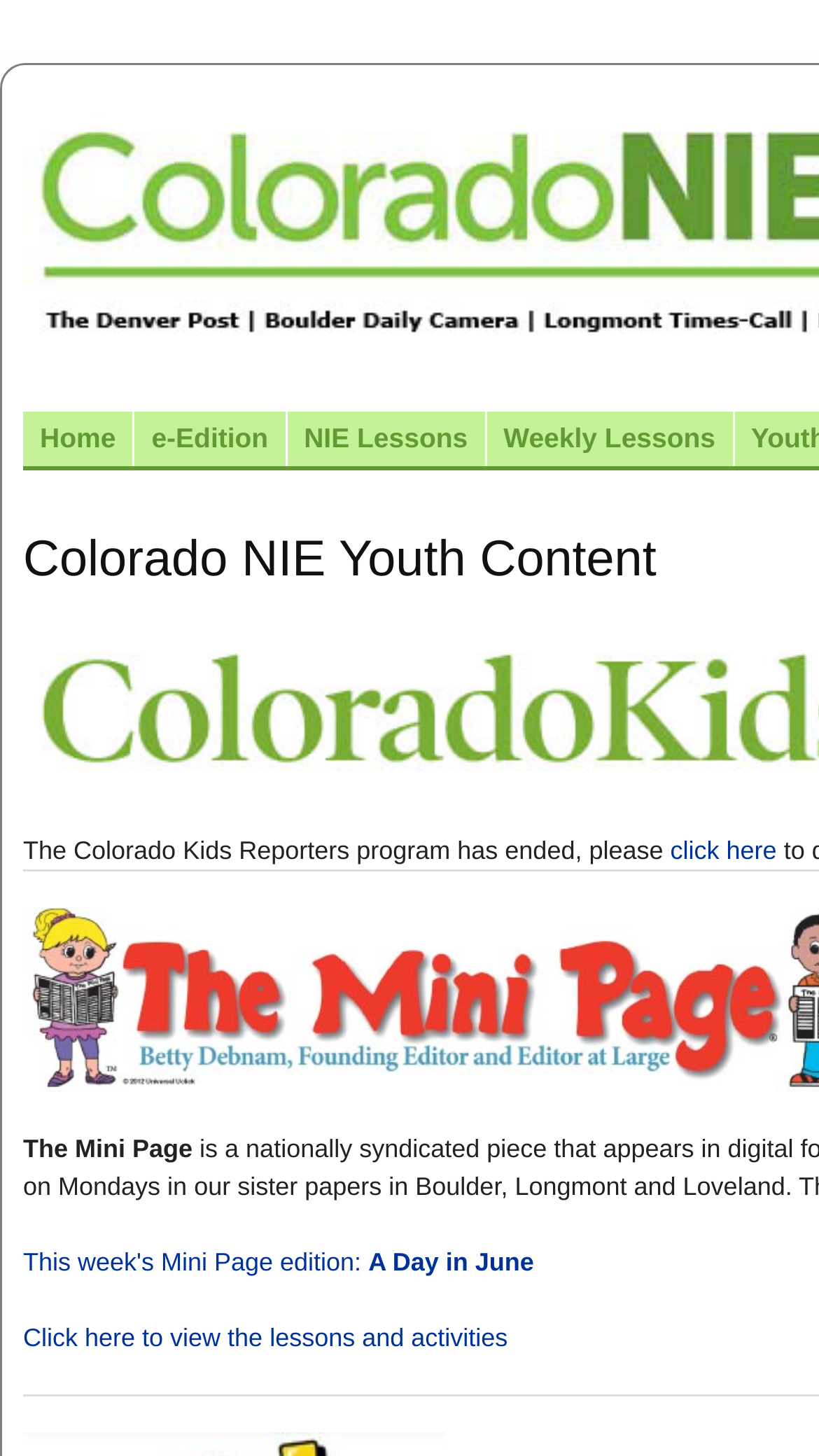Construct a comprehensive caption that outlines the webpage's structure and content.

The webpage is about the NIE (Newspaper in Education) program, specifically the Colorado NIE Classroom. At the top, there are four links: "Home", "e-Edition", "NIE Lessons", and "Weekly Lessons", arranged horizontally from left to right. 

Below these links, there is a notification stating that the Colorado Kids Reporters program has ended, with a "click here" link to the right of the text. 

Further down, there is a section dedicated to "The Mini Page", with a link to the current edition, "A Day in June", and another link to view the lessons and activities.